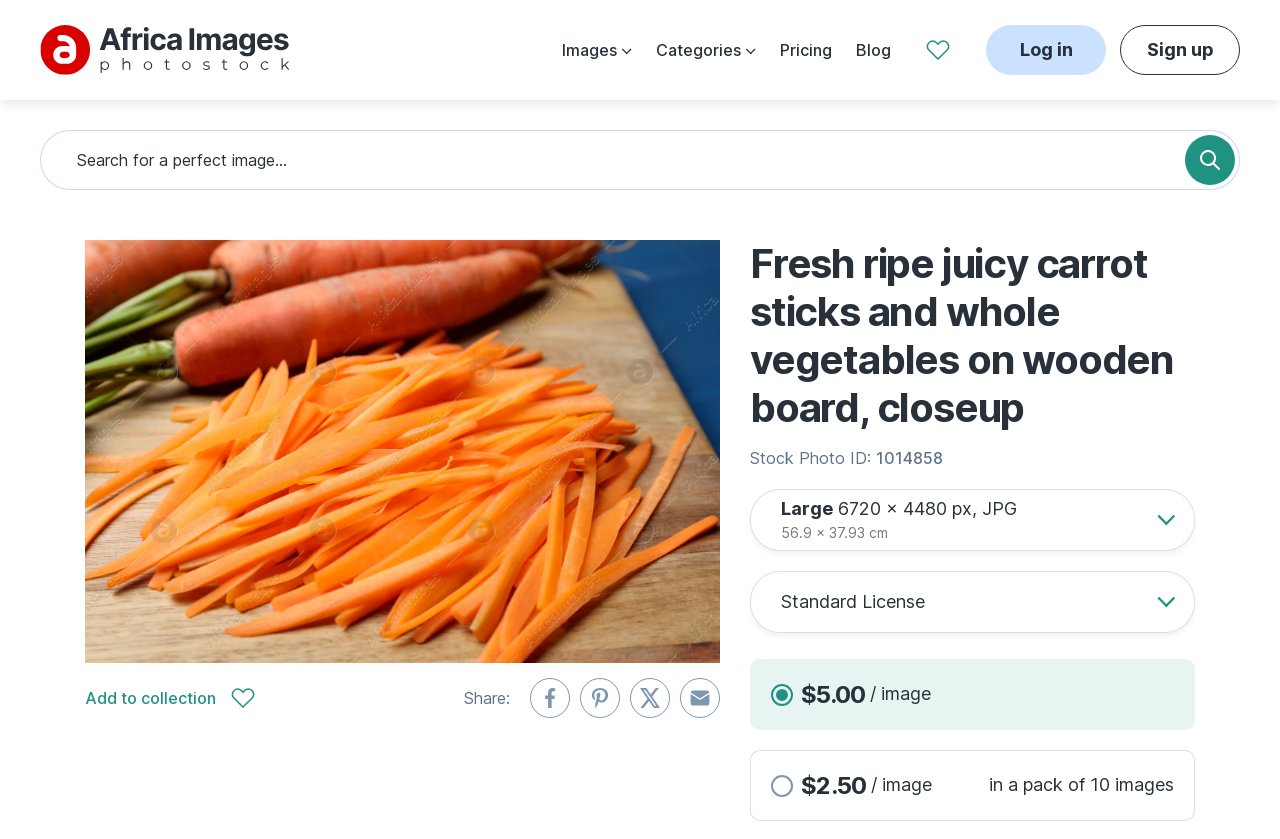Find the bounding box coordinates for the HTML element specified by: "Add to collection".

[0.066, 0.816, 0.199, 0.849]